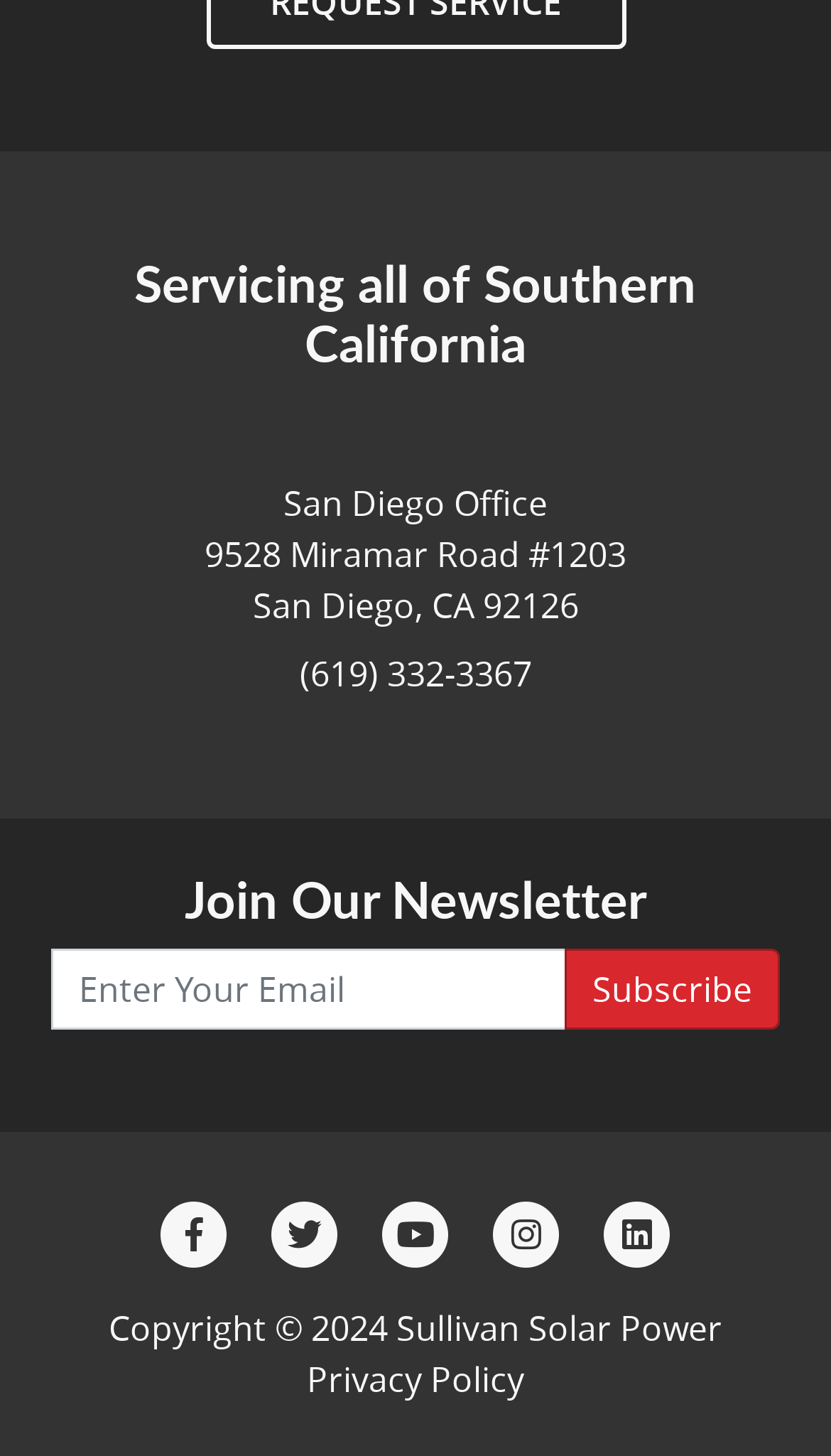Please provide the bounding box coordinates for the element that needs to be clicked to perform the instruction: "Enter email address to subscribe". The coordinates must consist of four float numbers between 0 and 1, formatted as [left, top, right, bottom].

None